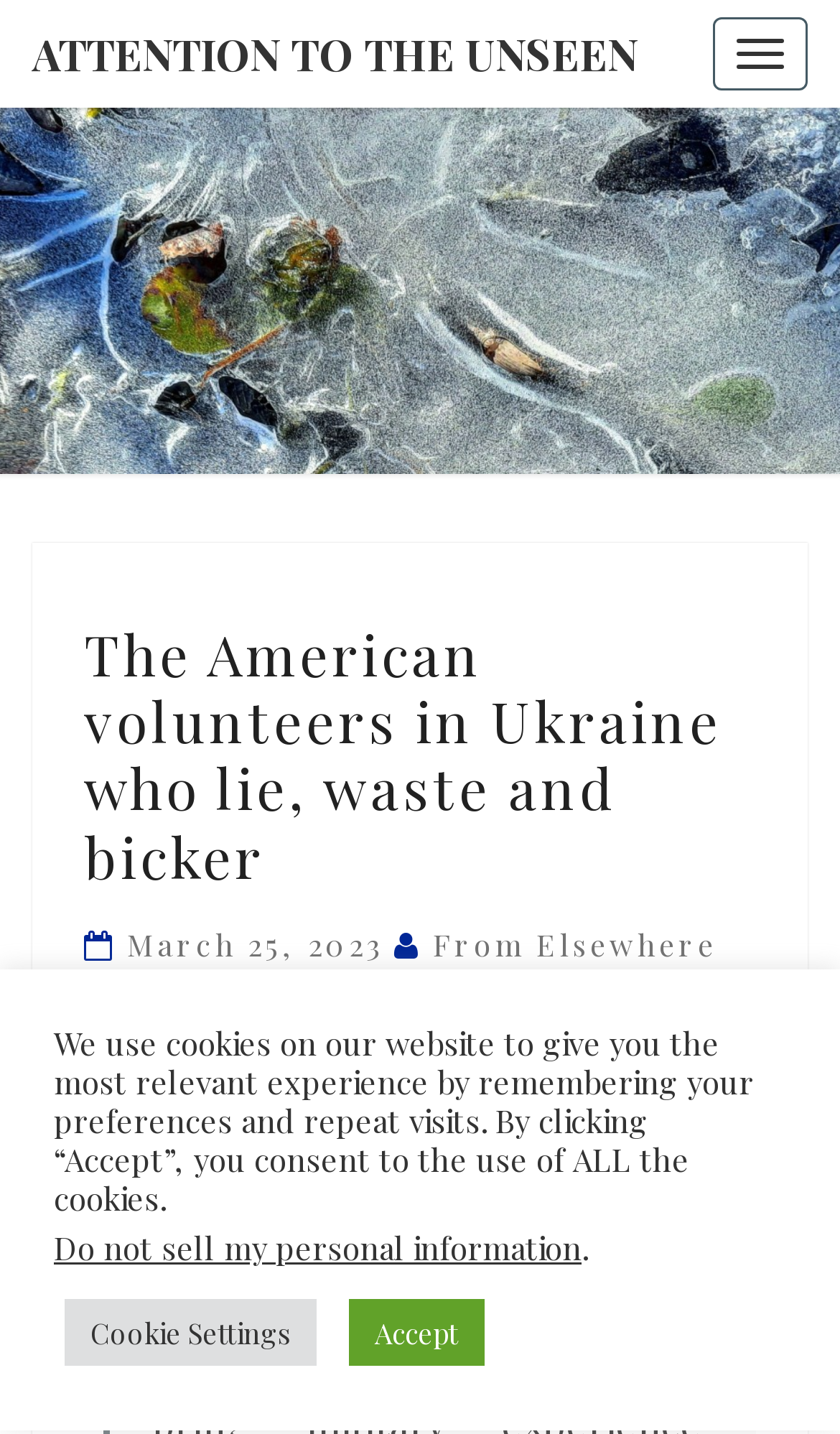Please provide a brief answer to the question using only one word or phrase: 
What is the source of the report?

The New York Times